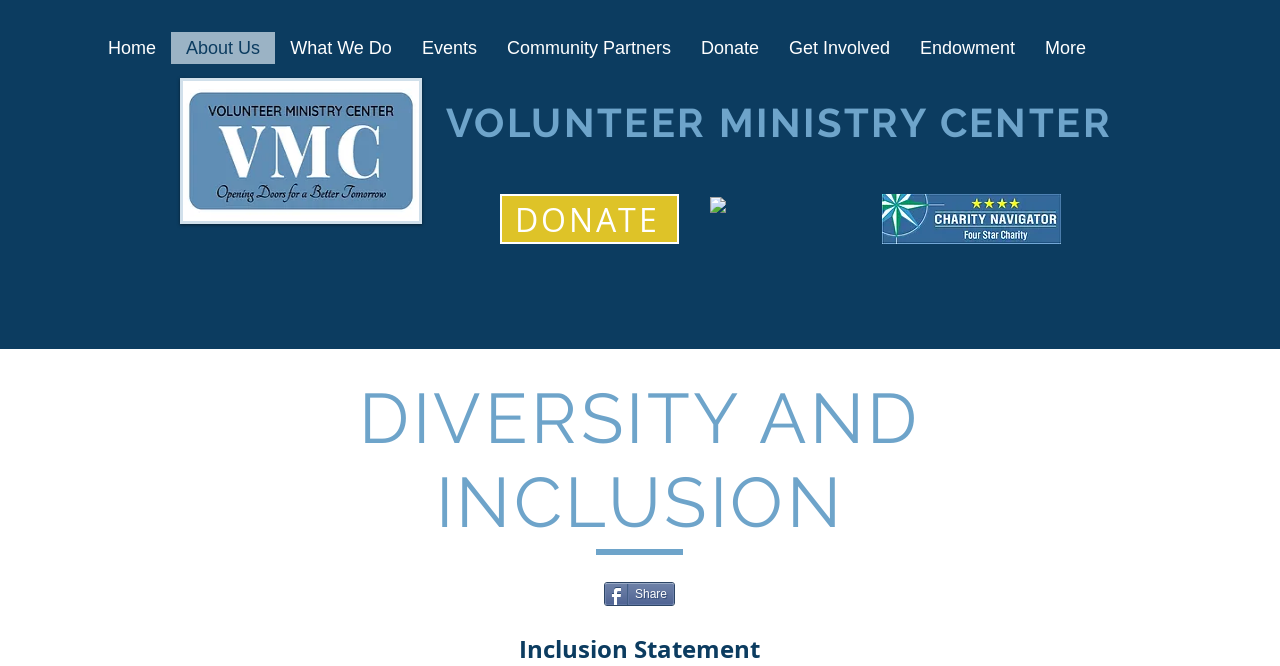What is the text on the button at the bottom of the page?
Use the information from the screenshot to give a comprehensive response to the question.

I found the button element with the text 'Share' at the bottom of the page, which is indicated by its y1 and y2 coordinates being close to 1.